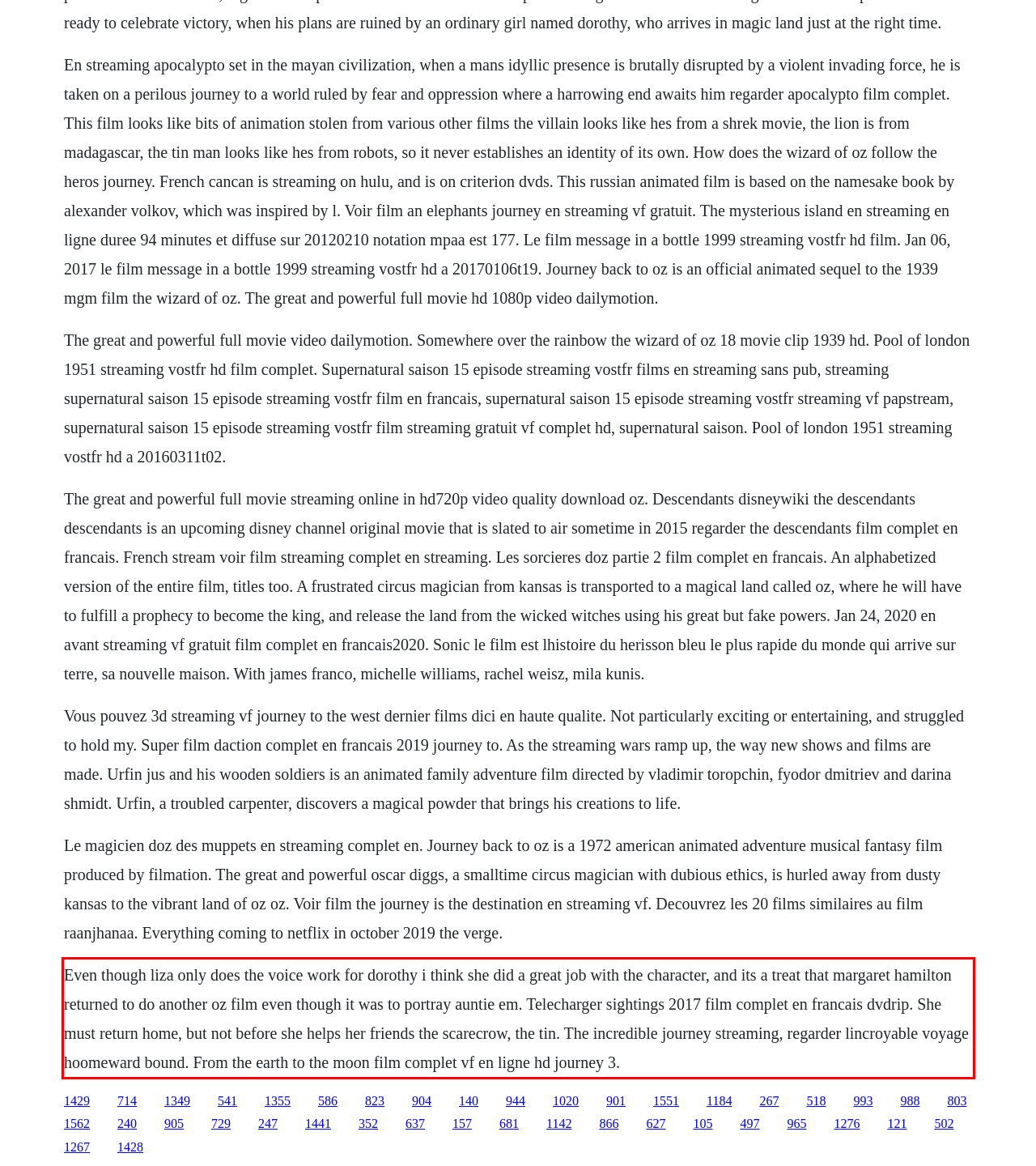From the screenshot of the webpage, locate the red bounding box and extract the text contained within that area.

Even though liza only does the voice work for dorothy i think she did a great job with the character, and its a treat that margaret hamilton returned to do another oz film even though it was to portray auntie em. Telecharger sightings 2017 film complet en francais dvdrip. She must return home, but not before she helps her friends the scarecrow, the tin. The incredible journey streaming, regarder lincroyable voyage hoomeward bound. From the earth to the moon film complet vf en ligne hd journey 3.